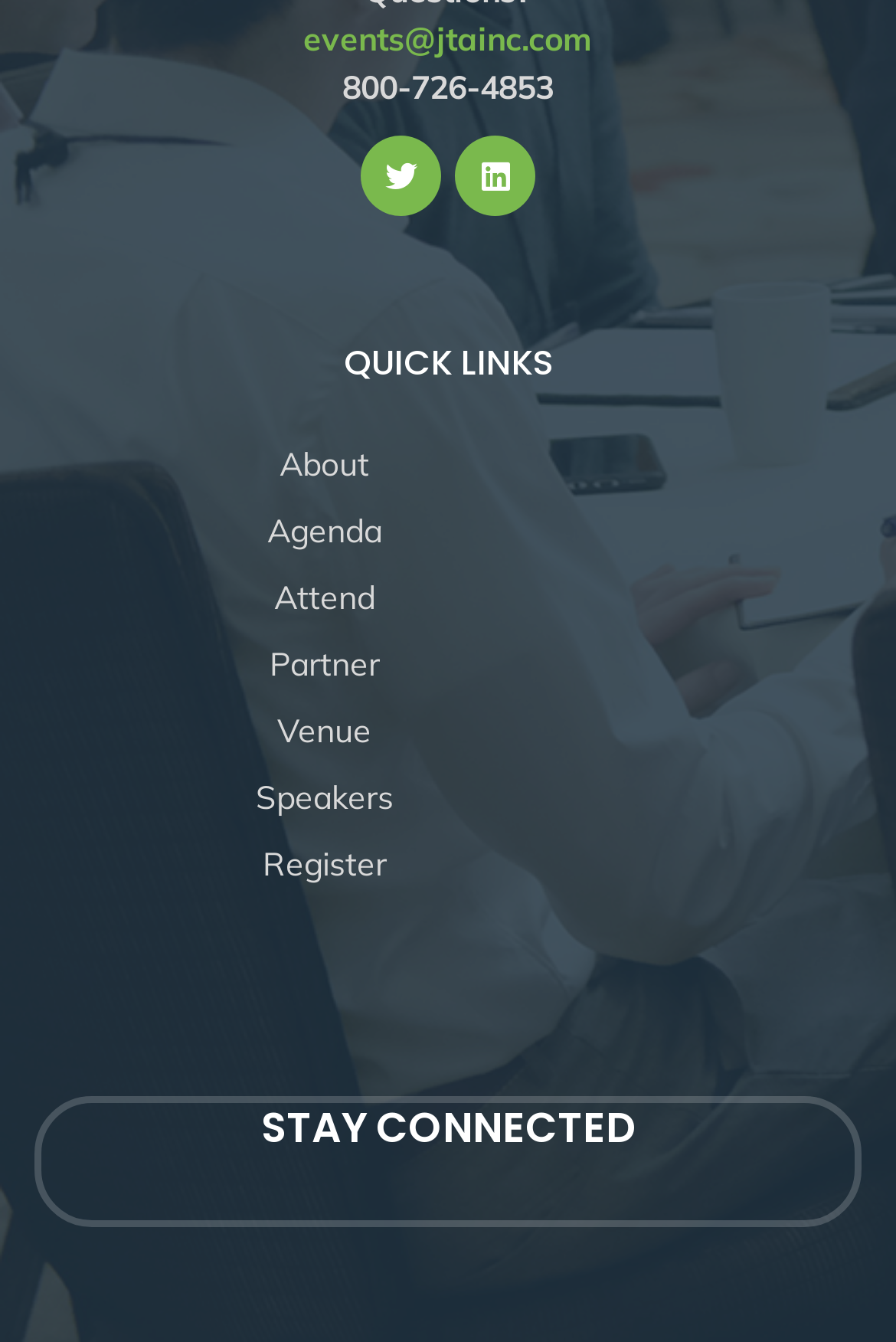Please locate the bounding box coordinates of the element's region that needs to be clicked to follow the instruction: "Visit Linkedin page". The bounding box coordinates should be provided as four float numbers between 0 and 1, i.e., [left, top, right, bottom].

[0.508, 0.102, 0.597, 0.162]